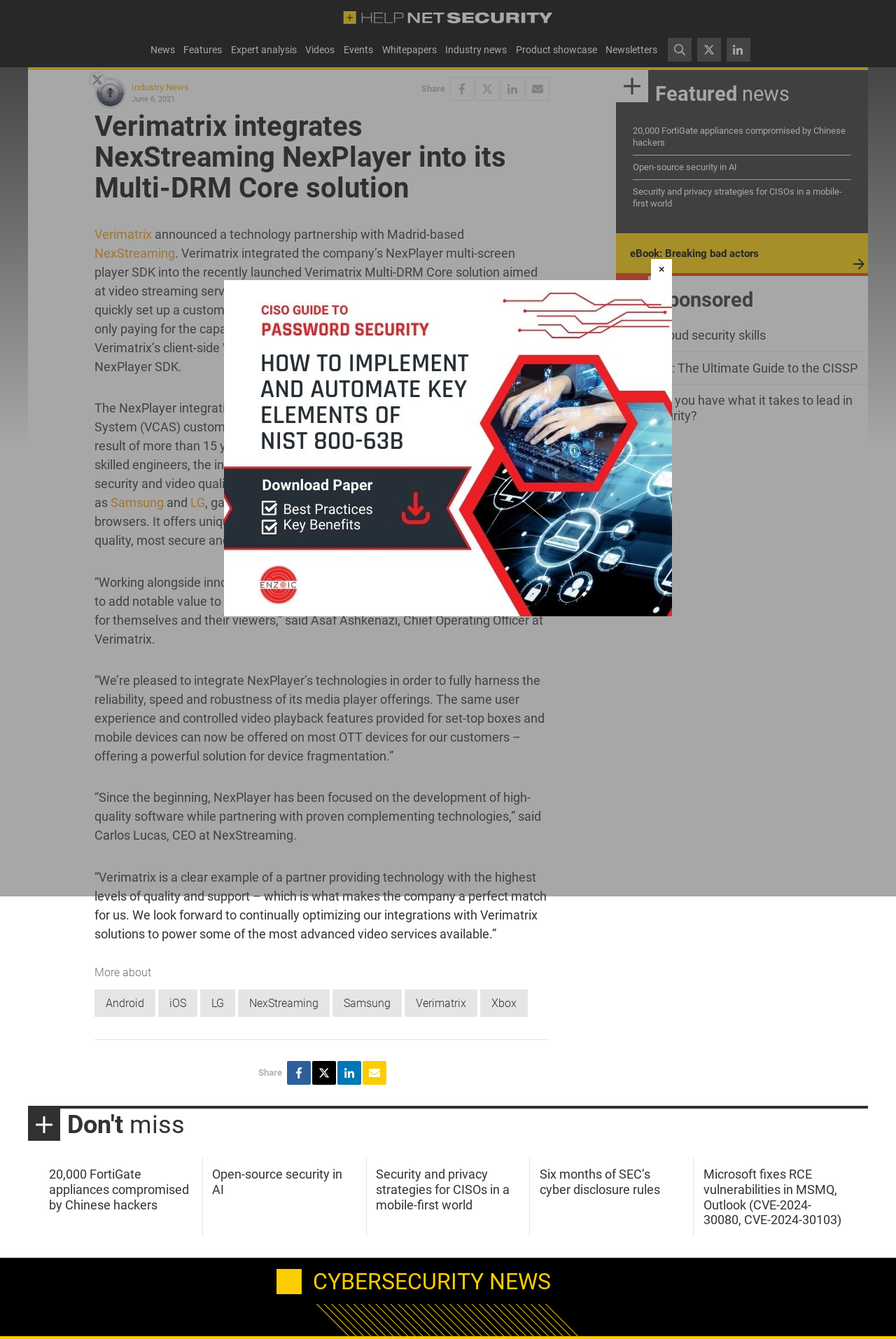Answer the question below with a single word or a brief phrase: 
What is the name of the company that integrated NexPlayer into its Multi-DRM Core solution?

Verimatrix